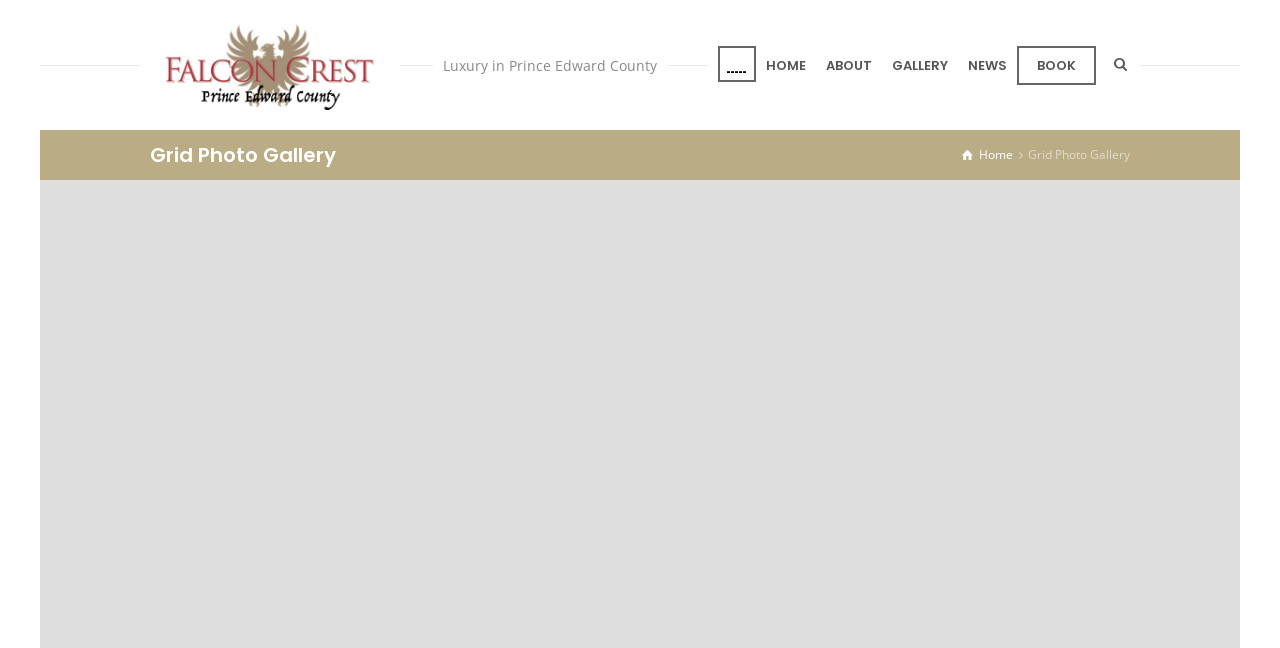Please give a one-word or short phrase response to the following question: 
How many navigation links are there?

5